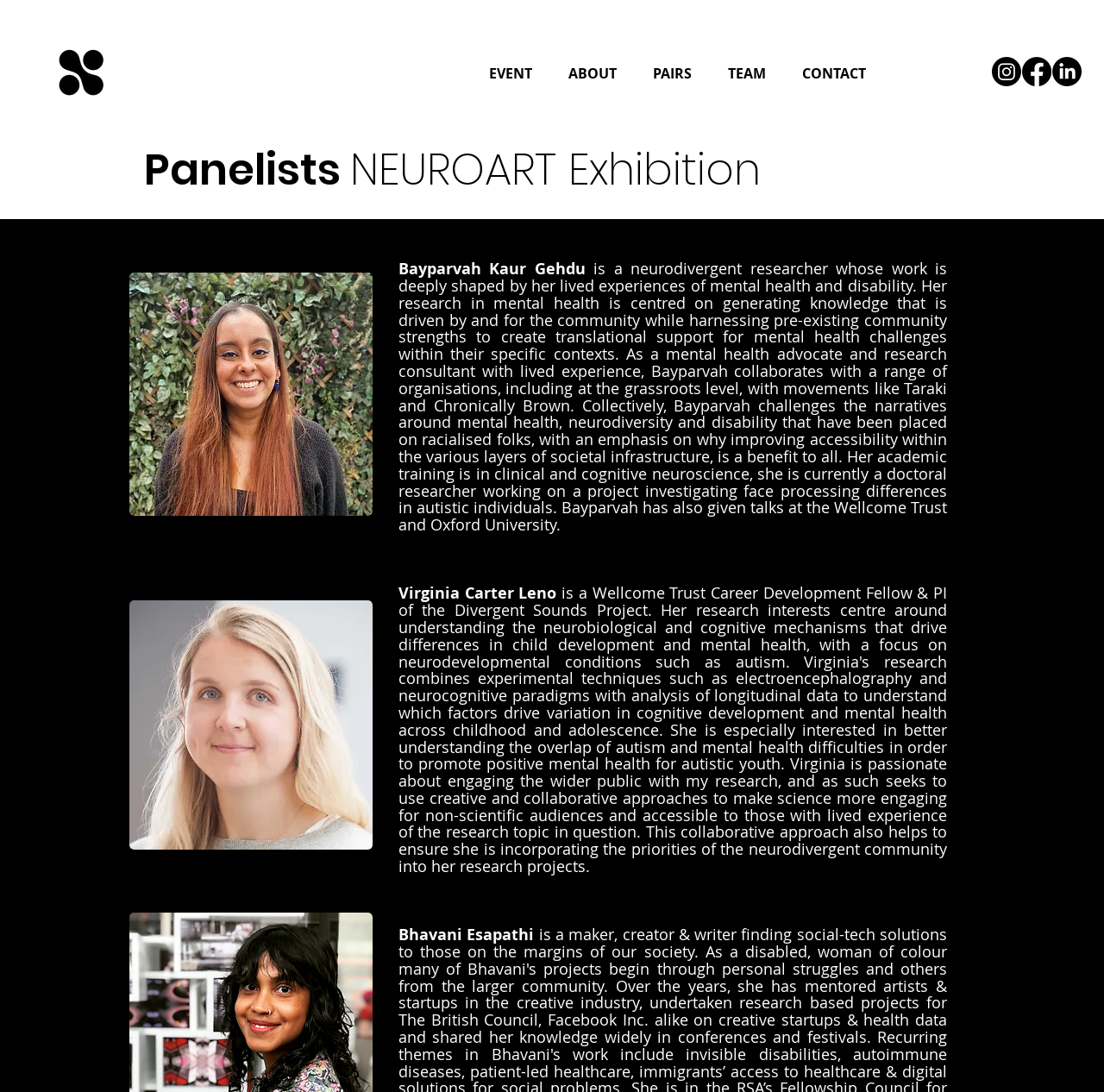Construct a comprehensive caption that outlines the webpage's structure and content.

The webpage is about the NEUROART Exhibition, specifically showcasing its panelists. At the top left corner, there is a NeuroArt logo in high resolution black. Below the logo, there is a navigation menu with five links: EVENT, ABOUT, PAIRS, TEAM, and CONTACT, aligned horizontally across the top of the page.

On the top right corner, there is a social bar with three links: Instagram, Facebook, and LinkedIn, each accompanied by its respective icon. 

The main content of the page is divided into two sections. On the left side, there is a large background image, and on the right side, there are two images of panelists, one on top of the other. The top image is of Virginia Carter Leno, and the bottom image is of Bhavani Esapathi. Each image has a caption with the panelist's name. 

At the top center of the page, there is a heading that reads "Panelists NEUROART Exhibition", which is the title of the webpage.